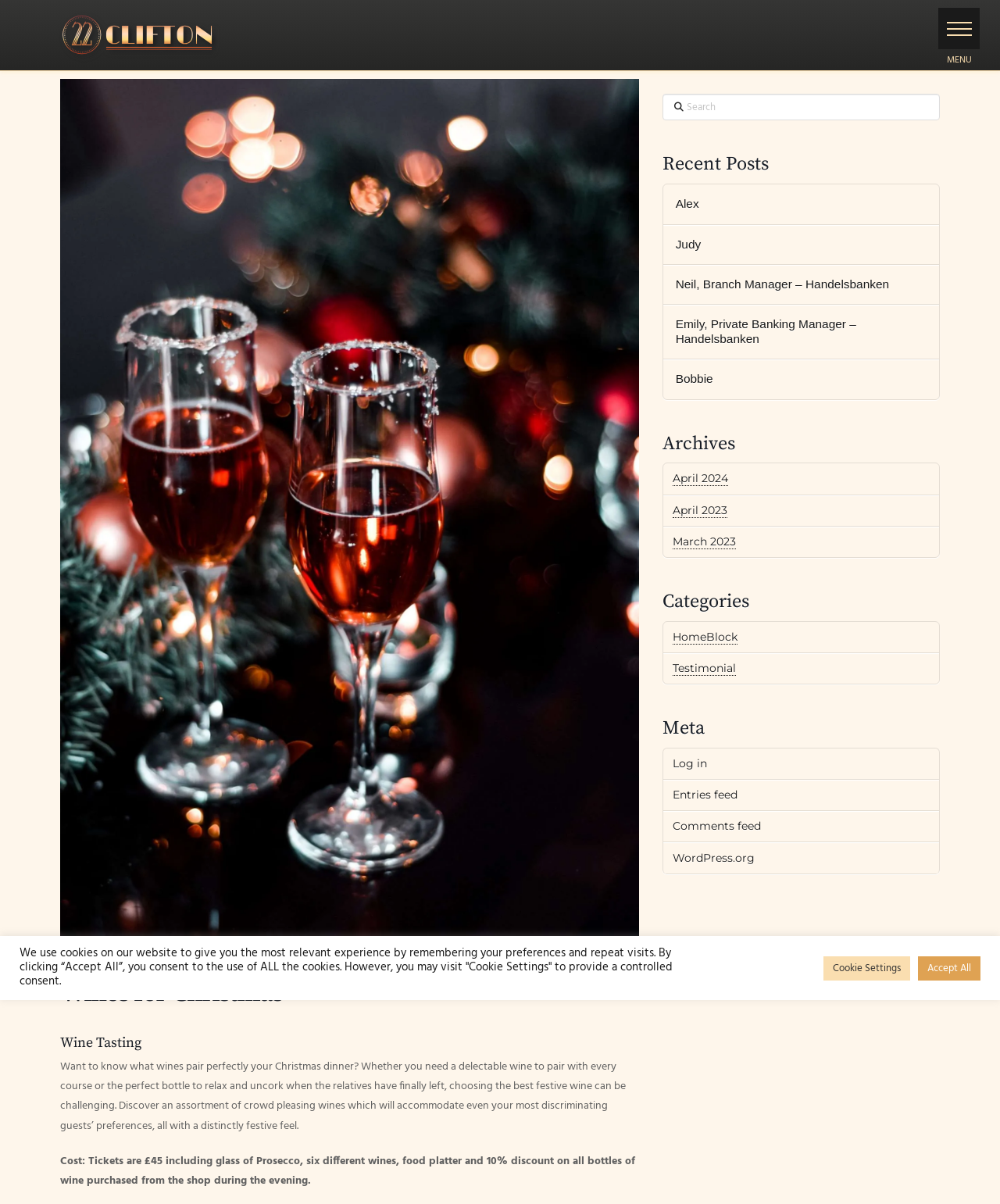Using the elements shown in the image, answer the question comprehensively: What is the name of the shop?

The name of the shop is mentioned in the image and link '22 Clifton' at the top of the page, which suggests that it is the name of the shop or venue where the wine tasting event is taking place.